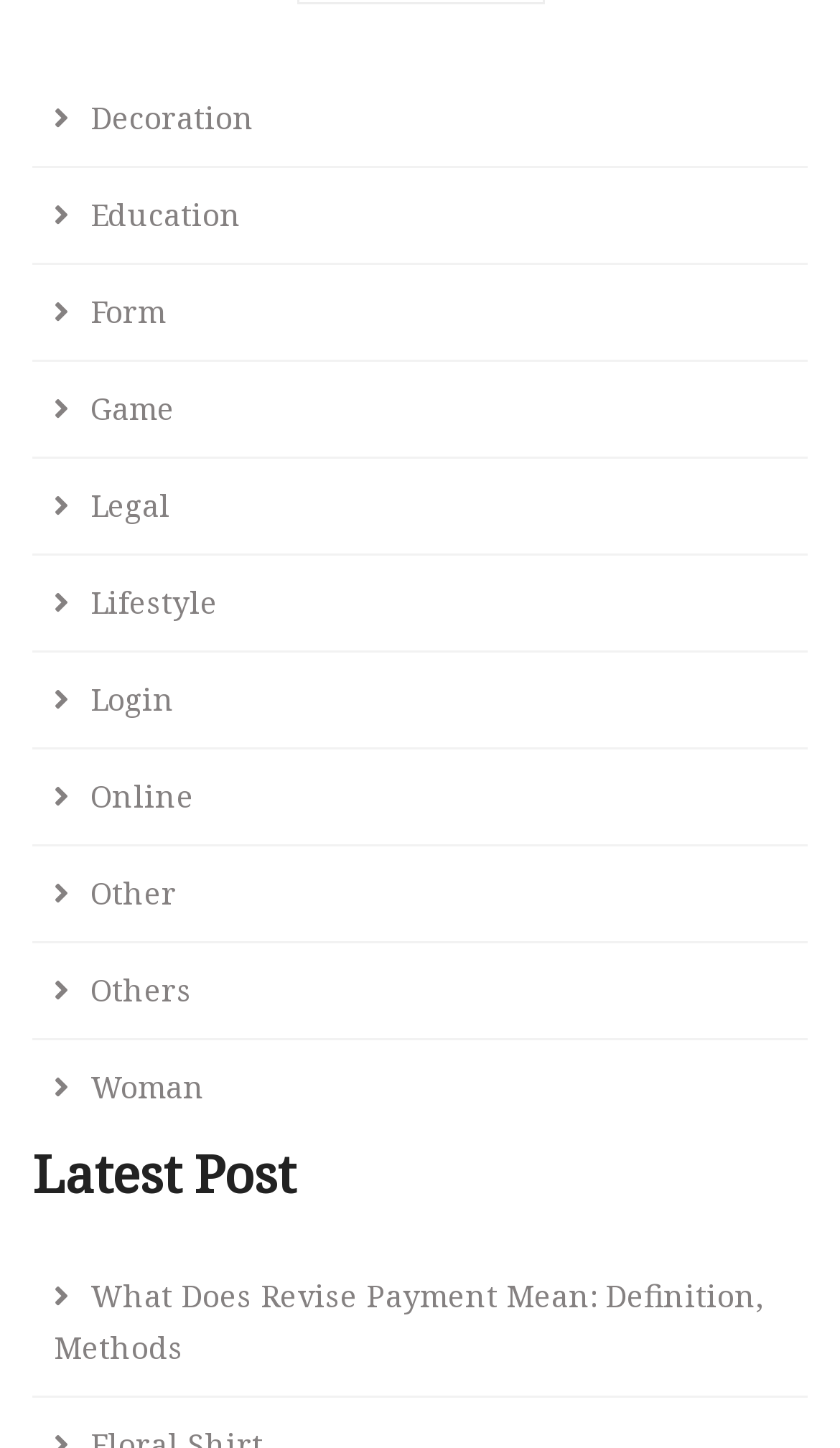Can you find the bounding box coordinates for the element that needs to be clicked to execute this instruction: "click on Decoration"? The coordinates should be given as four float numbers between 0 and 1, i.e., [left, top, right, bottom].

[0.038, 0.049, 0.328, 0.114]